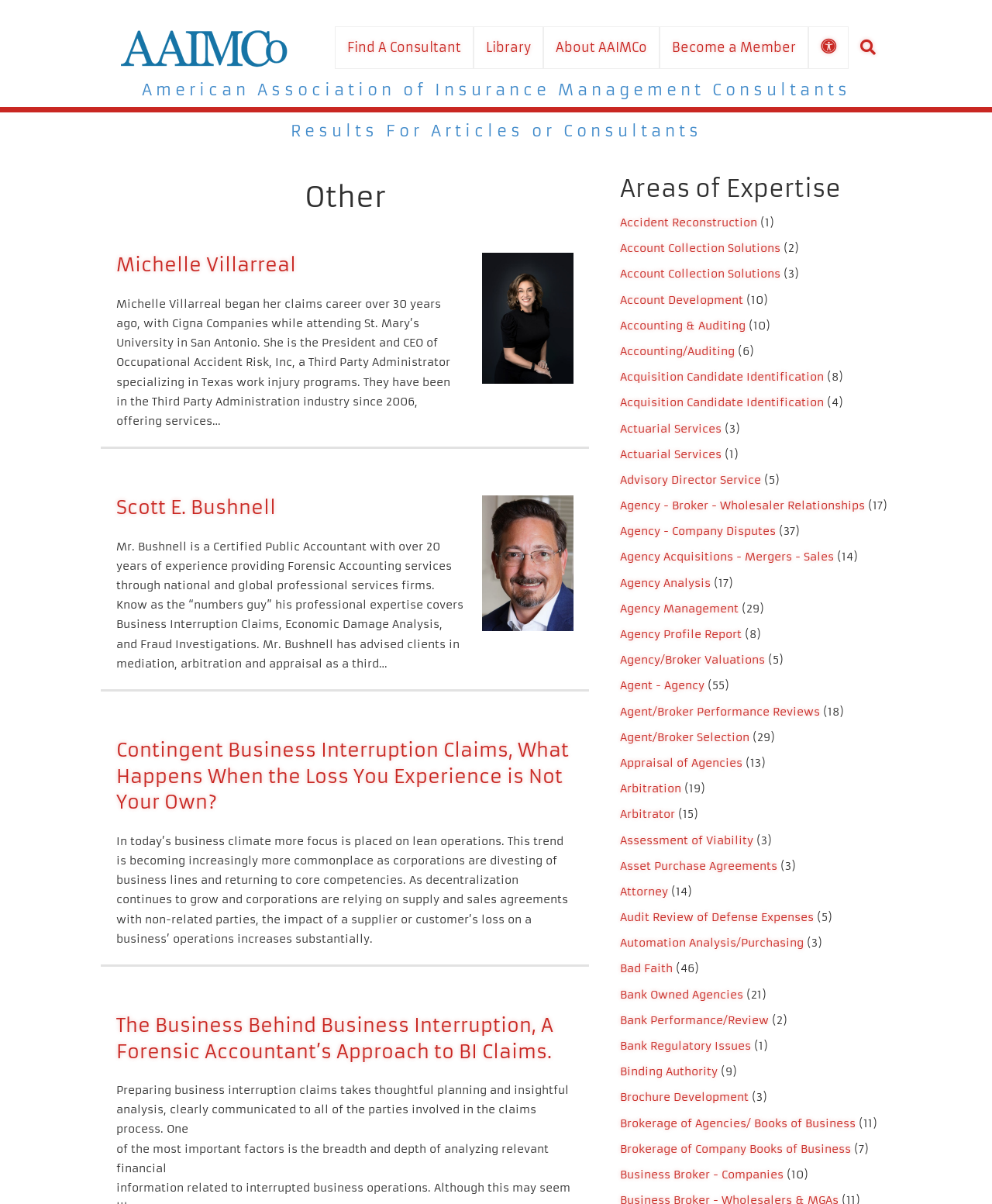Provide a one-word or brief phrase answer to the question:
What is the title of the first article?

Contingent Business Interruption Claims, What Happens When the Loss You Experience is Not Your Own?